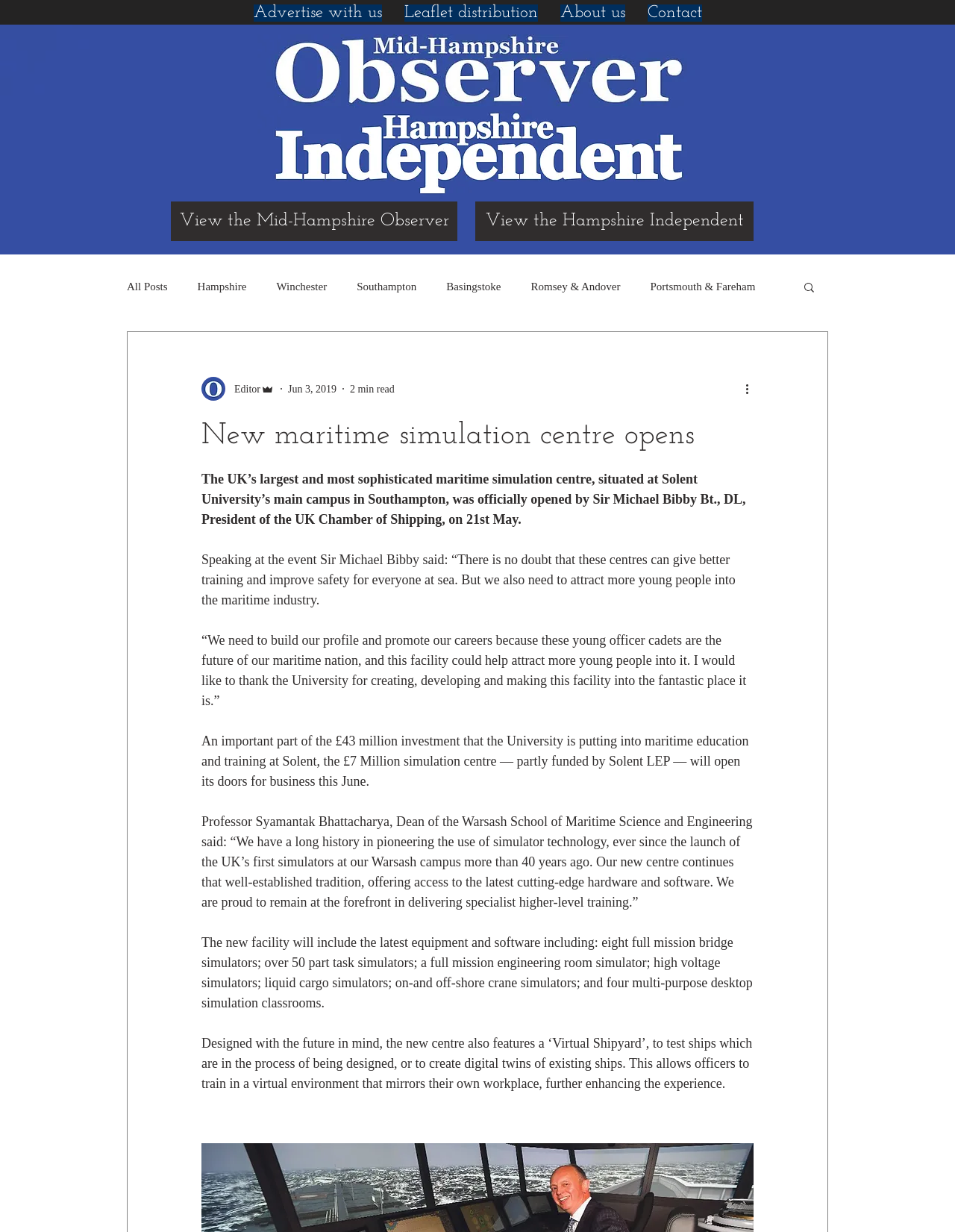Identify the bounding box coordinates necessary to click and complete the given instruction: "More actions".

[0.778, 0.308, 0.797, 0.323]